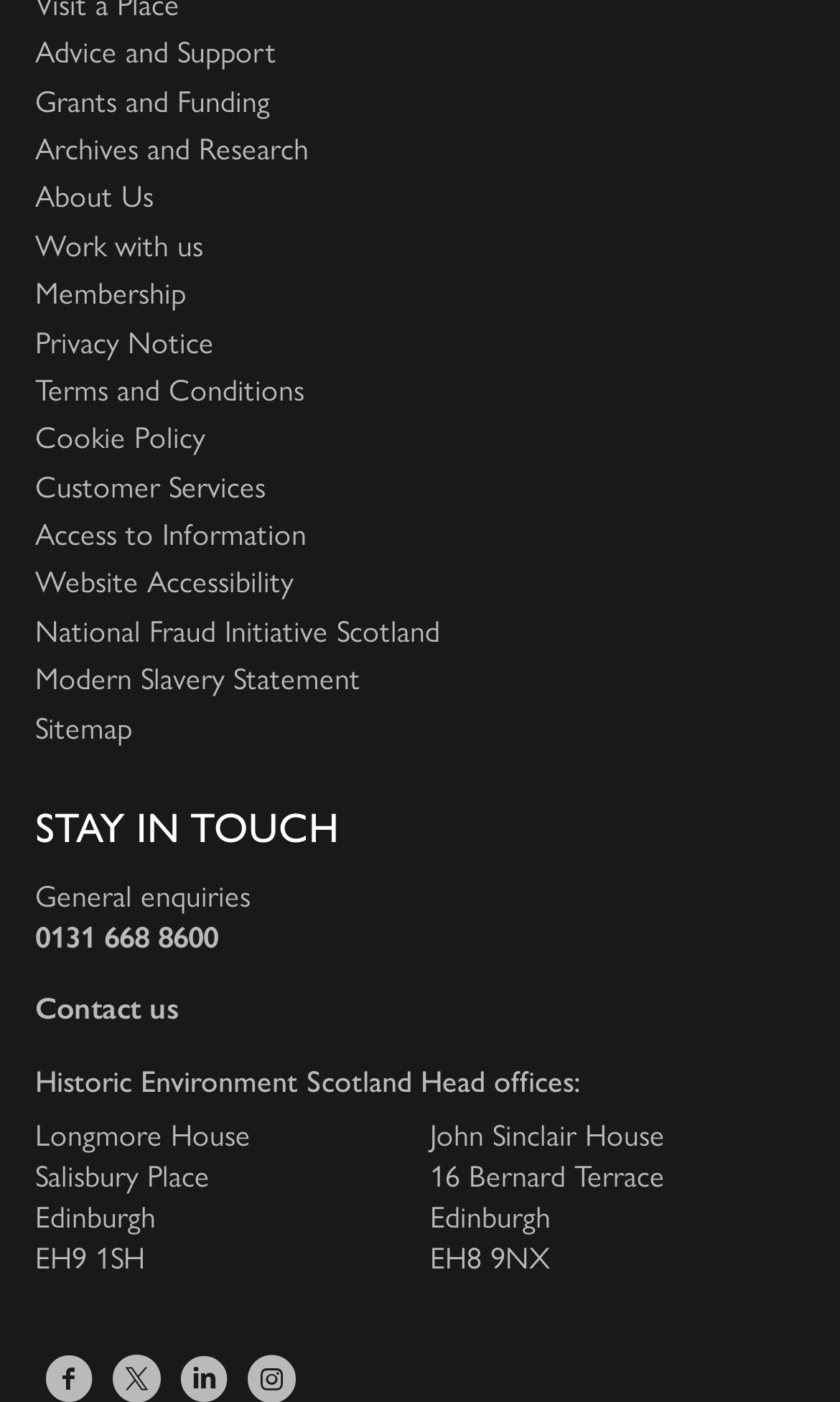From the webpage screenshot, predict the bounding box coordinates (top-left x, top-left y, bottom-right x, bottom-right y) for the UI element described here: National Fraud Initiative Scotland

[0.042, 0.436, 0.958, 0.46]